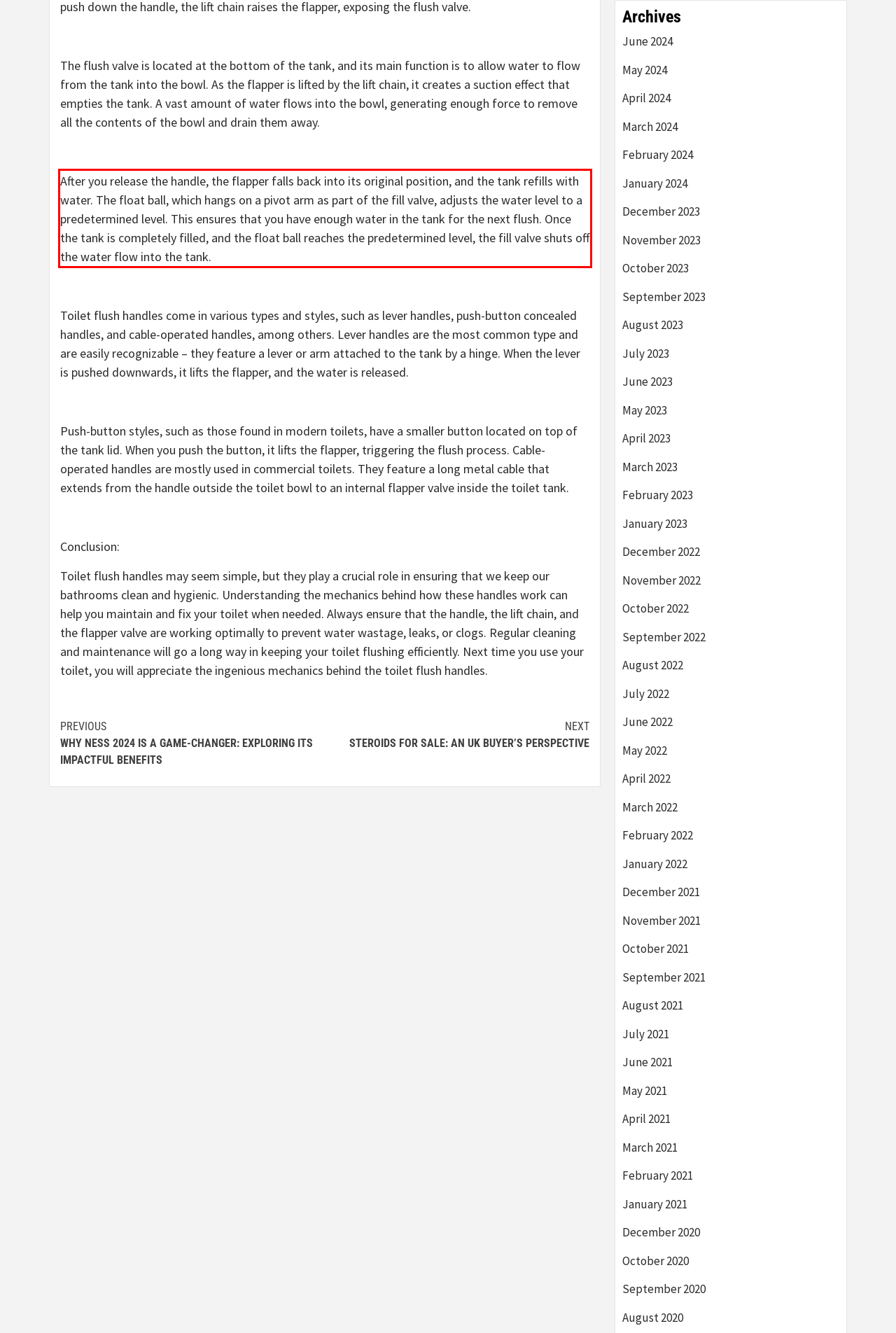You have a screenshot of a webpage with a red bounding box. Identify and extract the text content located inside the red bounding box.

After you release the handle, the flapper falls back into its original position, and the tank refills with water. The float ball, which hangs on a pivot arm as part of the fill valve, adjusts the water level to a predetermined level. This ensures that you have enough water in the tank for the next flush. Once the tank is completely filled, and the float ball reaches the predetermined level, the fill valve shuts off the water flow into the tank.